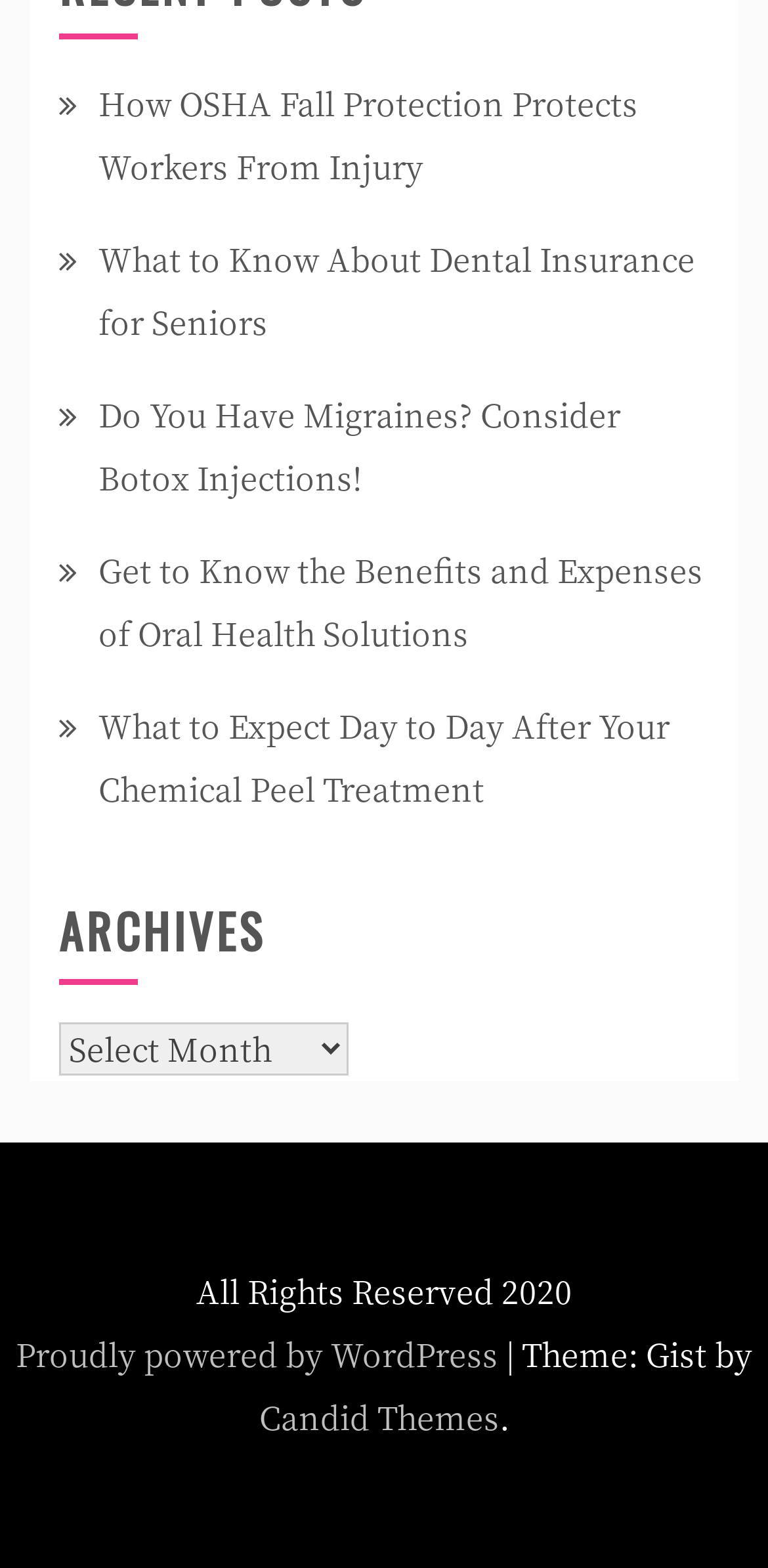Find the bounding box coordinates of the element to click in order to complete this instruction: "View archives". The bounding box coordinates must be four float numbers between 0 and 1, denoted as [left, top, right, bottom].

[0.077, 0.652, 0.454, 0.686]